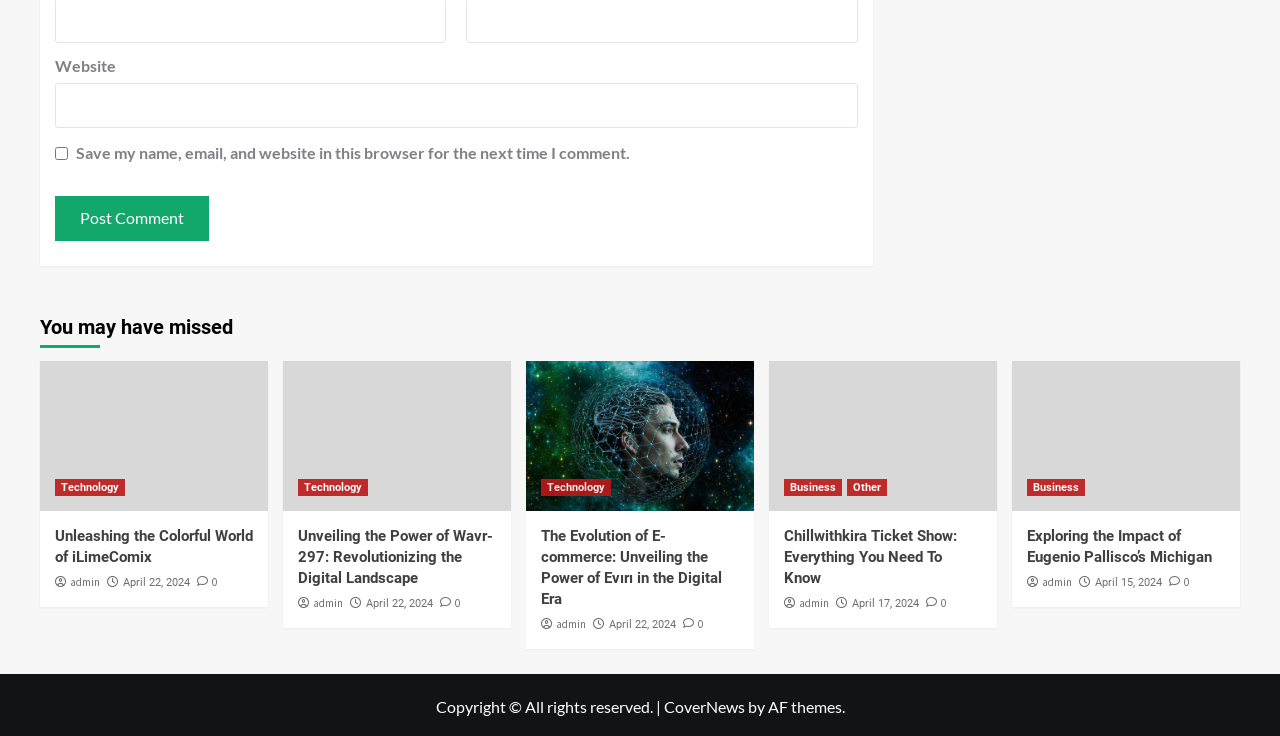What is the date of the article 'Exploring the Impact of Eugenio Pallisco’s Michigan'?
Refer to the image and provide a thorough answer to the question.

The date of the article 'Exploring the Impact of Eugenio Pallisco’s Michigan' is 'April 15, 2024' as indicated by the link 'April 15, 2024' next to the article title.